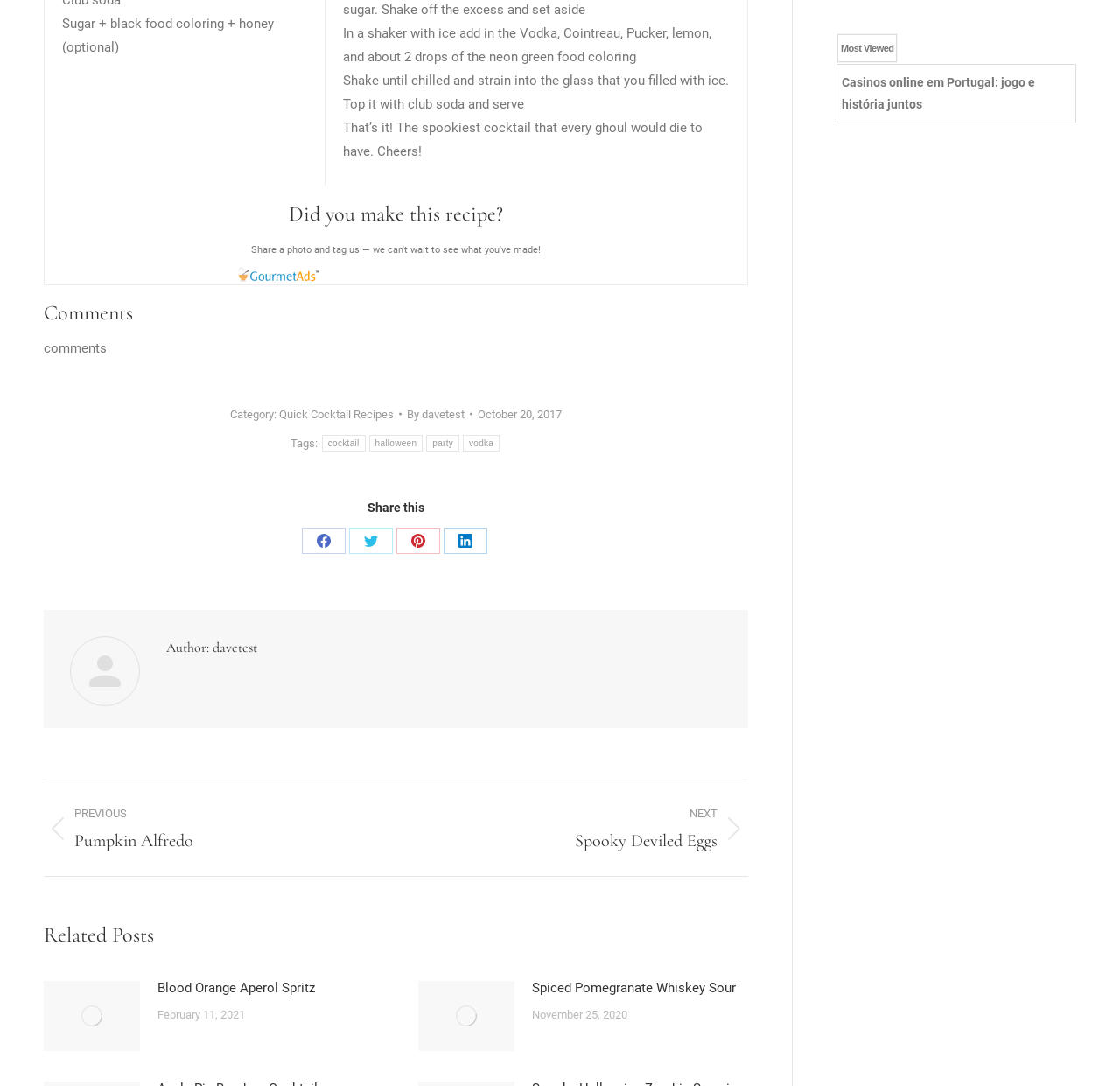What category does the recipe belong to?
Based on the image, please offer an in-depth response to the question.

The category of the recipe is mentioned in the webpage, where it says 'Category: Quick Cocktail Recipes'.